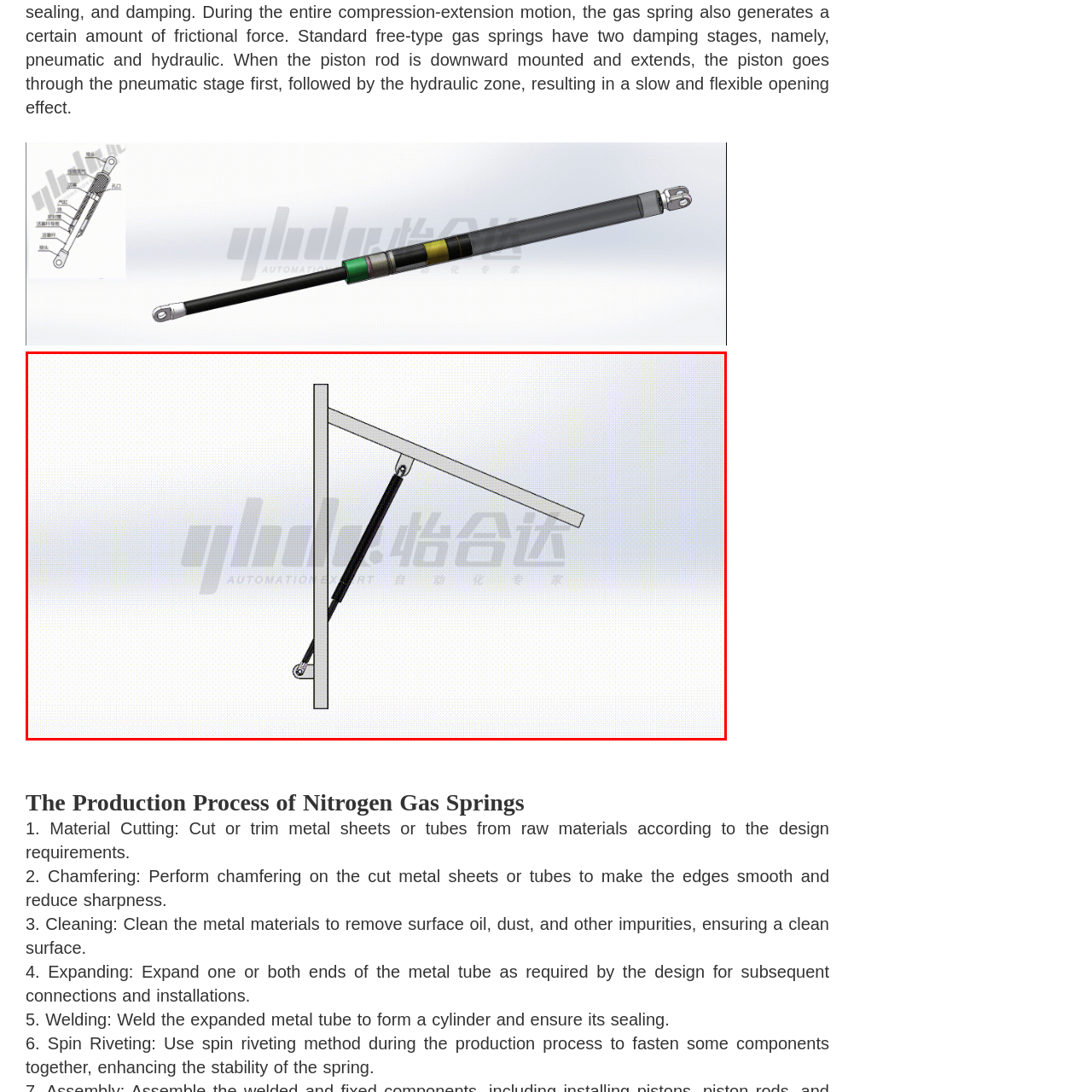What is the gas spring connected to at one end?
Look closely at the image inside the red bounding box and answer the question with as much detail as possible.

The gas spring is connected to a pivot point at one end, which allows for controlled movement and force in applications where stability and support are required.